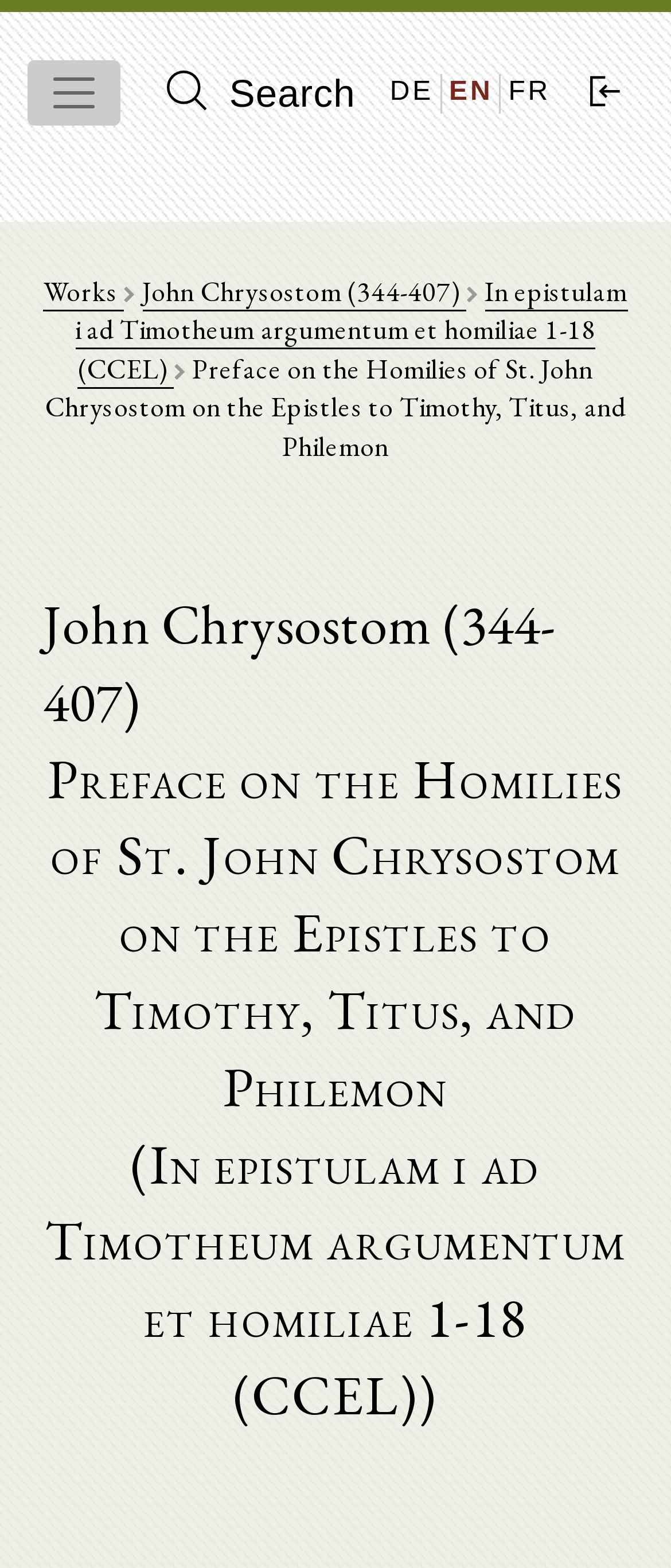Identify the main heading of the webpage and provide its text content.

Preface on the Homilies of St. John Chrysostom on the Epistles to Timothy, Titus, and Philemon